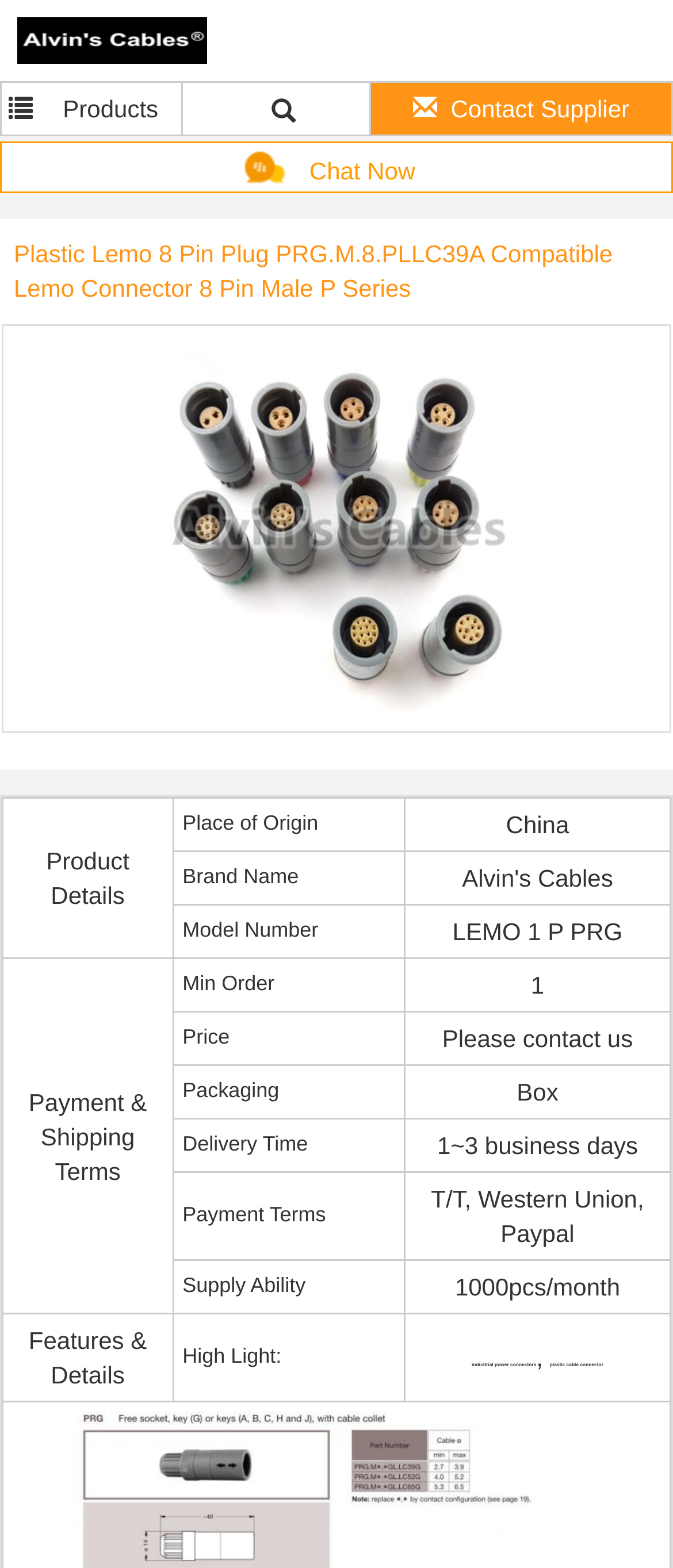Please locate the bounding box coordinates of the element that should be clicked to complete the given instruction: "Contact the supplier".

[0.551, 0.053, 0.997, 0.086]